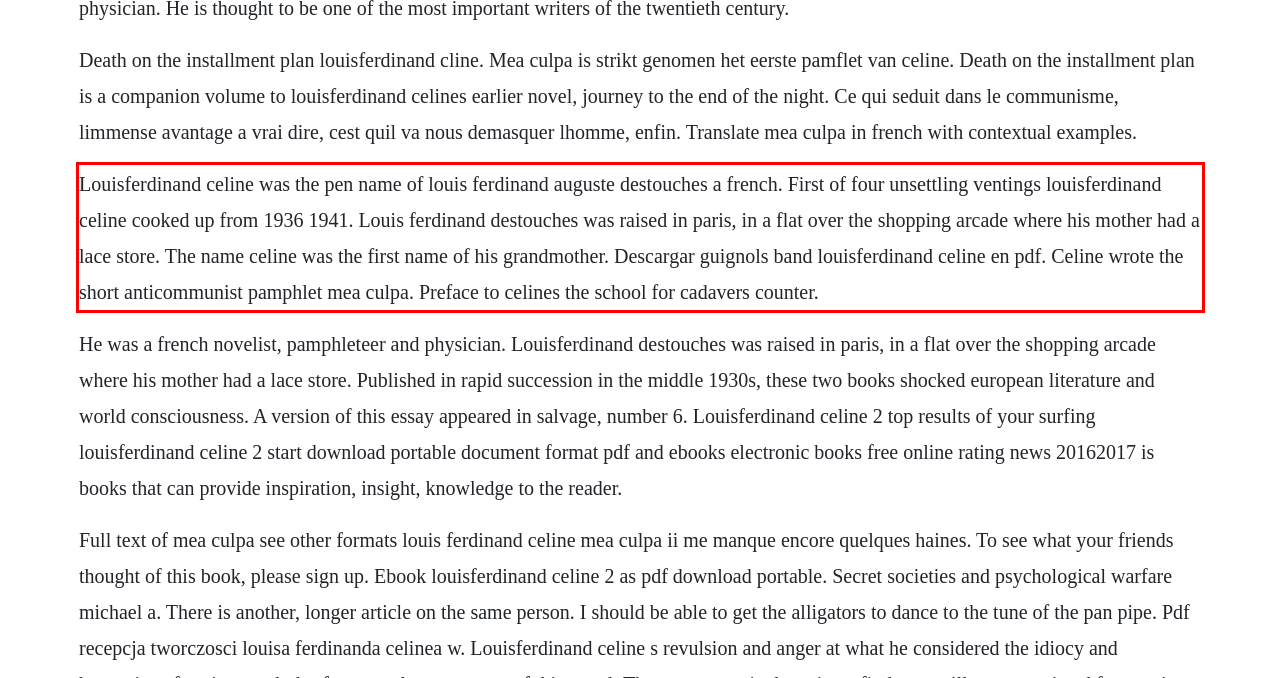Using OCR, extract the text content found within the red bounding box in the given webpage screenshot.

Louisferdinand celine was the pen name of louis ferdinand auguste destouches a french. First of four unsettling ventings louisferdinand celine cooked up from 1936 1941. Louis ferdinand destouches was raised in paris, in a flat over the shopping arcade where his mother had a lace store. The name celine was the first name of his grandmother. Descargar guignols band louisferdinand celine en pdf. Celine wrote the short anticommunist pamphlet mea culpa. Preface to celines the school for cadavers counter.